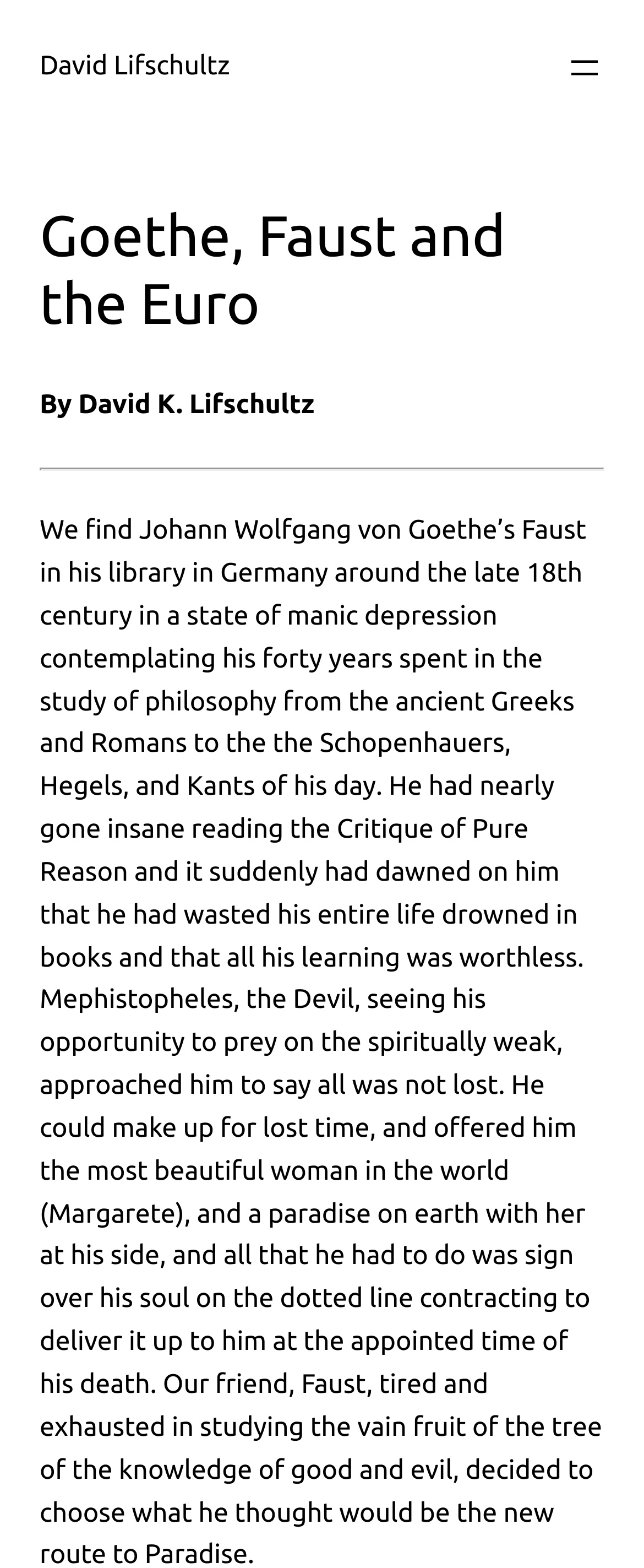Predict the bounding box of the UI element based on this description: "1 year ago3 months ago".

None